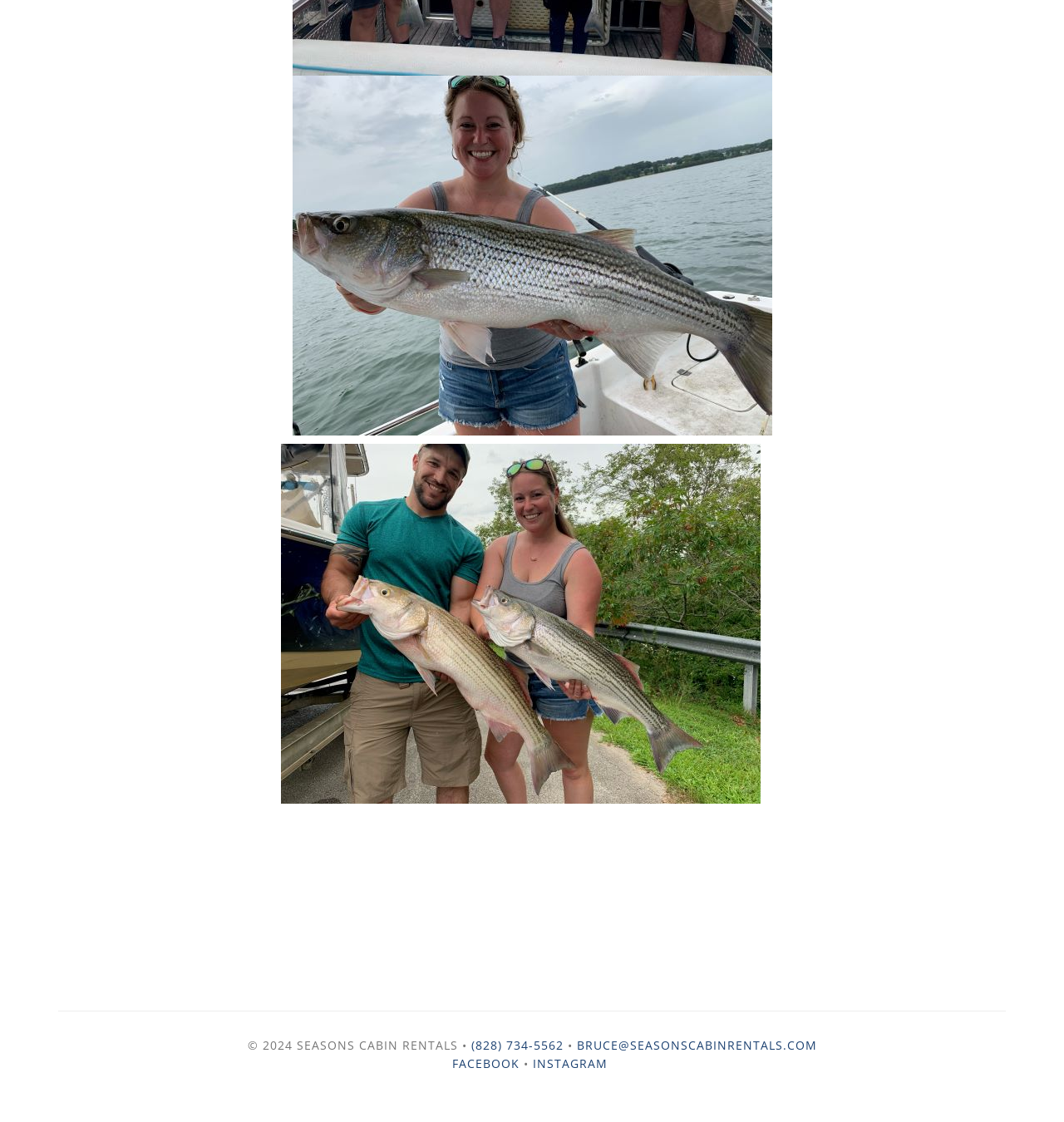What is the copyright year?
Analyze the image and provide a thorough answer to the question.

I found the copyright year by looking at the StaticText element with the OCR text '© 2024 SEASONS CABIN RENTALS •' at the bottom of the page.